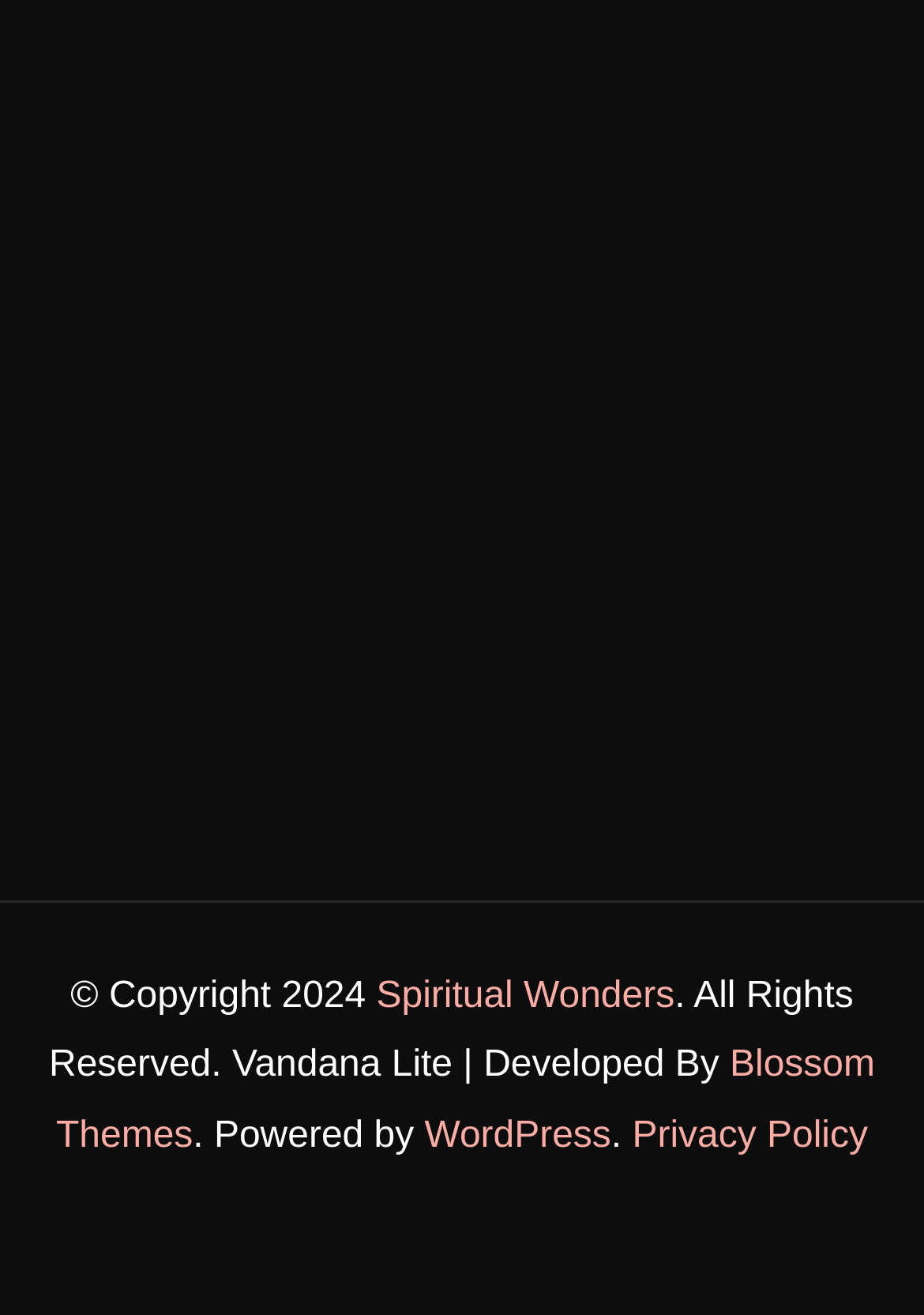For the element described, predict the bounding box coordinates as (top-left x, top-left y, bottom-right x, bottom-right y). All values should be between 0 and 1. Element description: Spiritual Wonders

[0.407, 0.731, 0.73, 0.785]